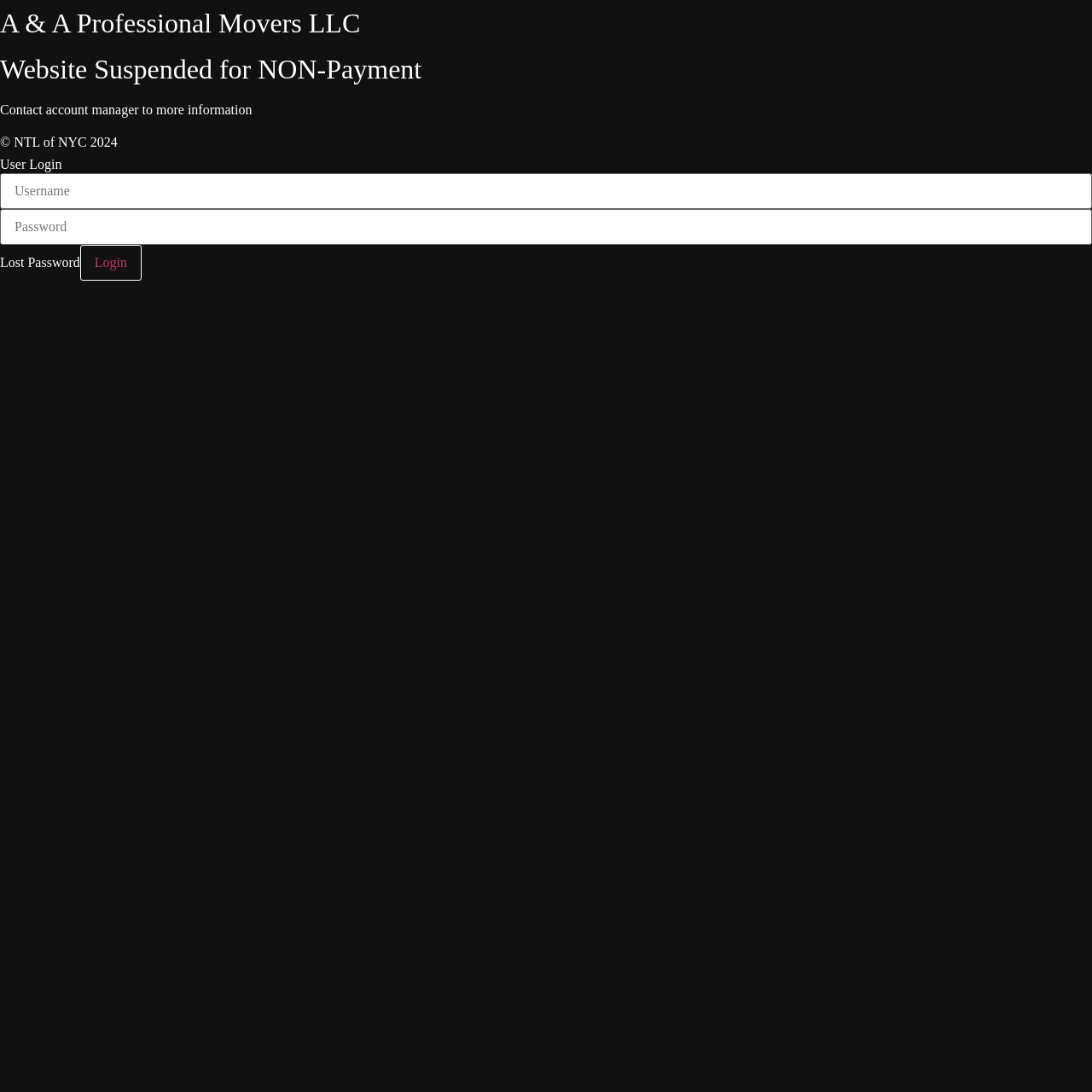Answer the question below using just one word or a short phrase: 
What is the purpose of the 'Lost Password' link?

To recover password